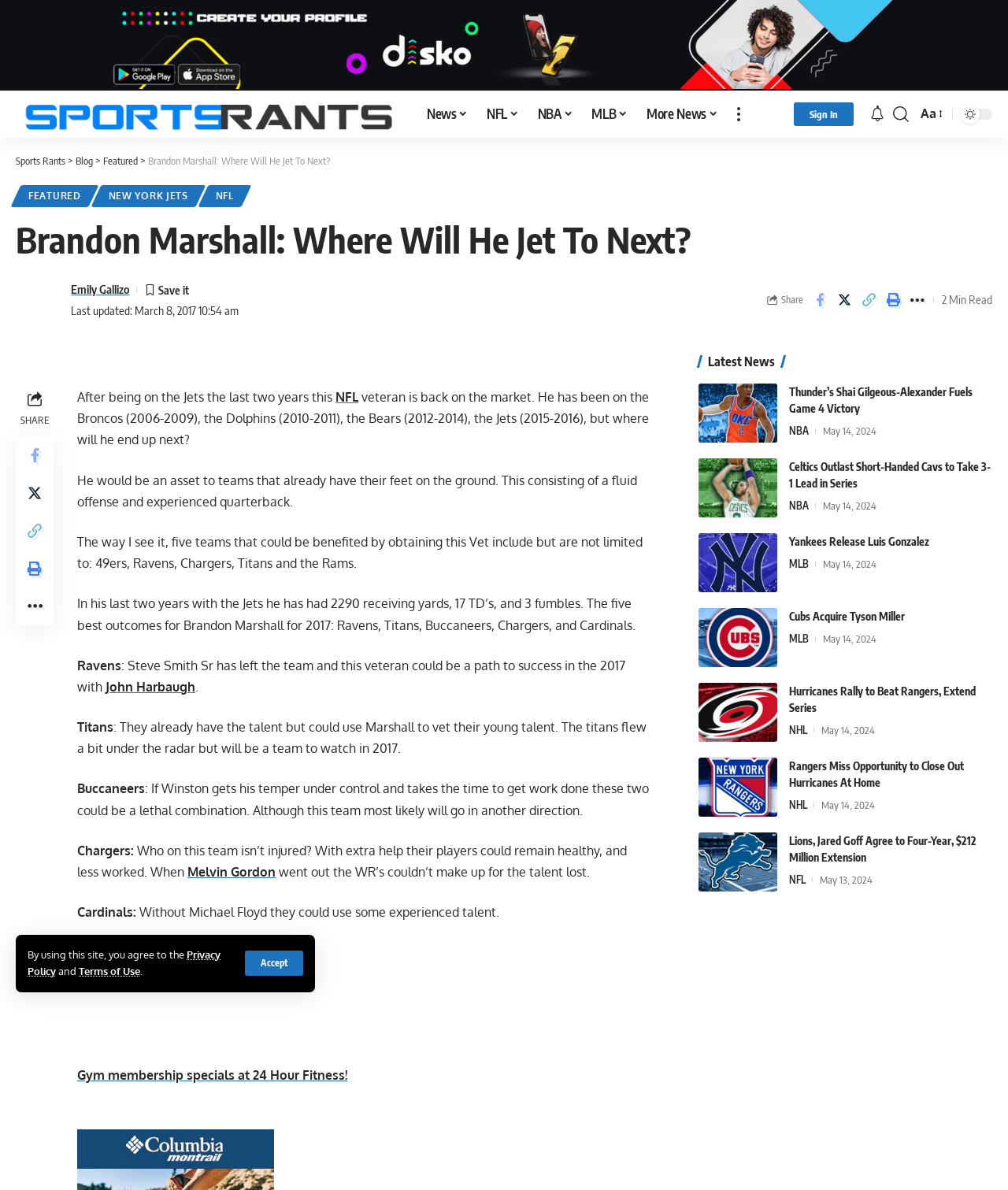Specify the bounding box coordinates of the area to click in order to execute this command: 'Learn about services'. The coordinates should consist of four float numbers ranging from 0 to 1, and should be formatted as [left, top, right, bottom].

None